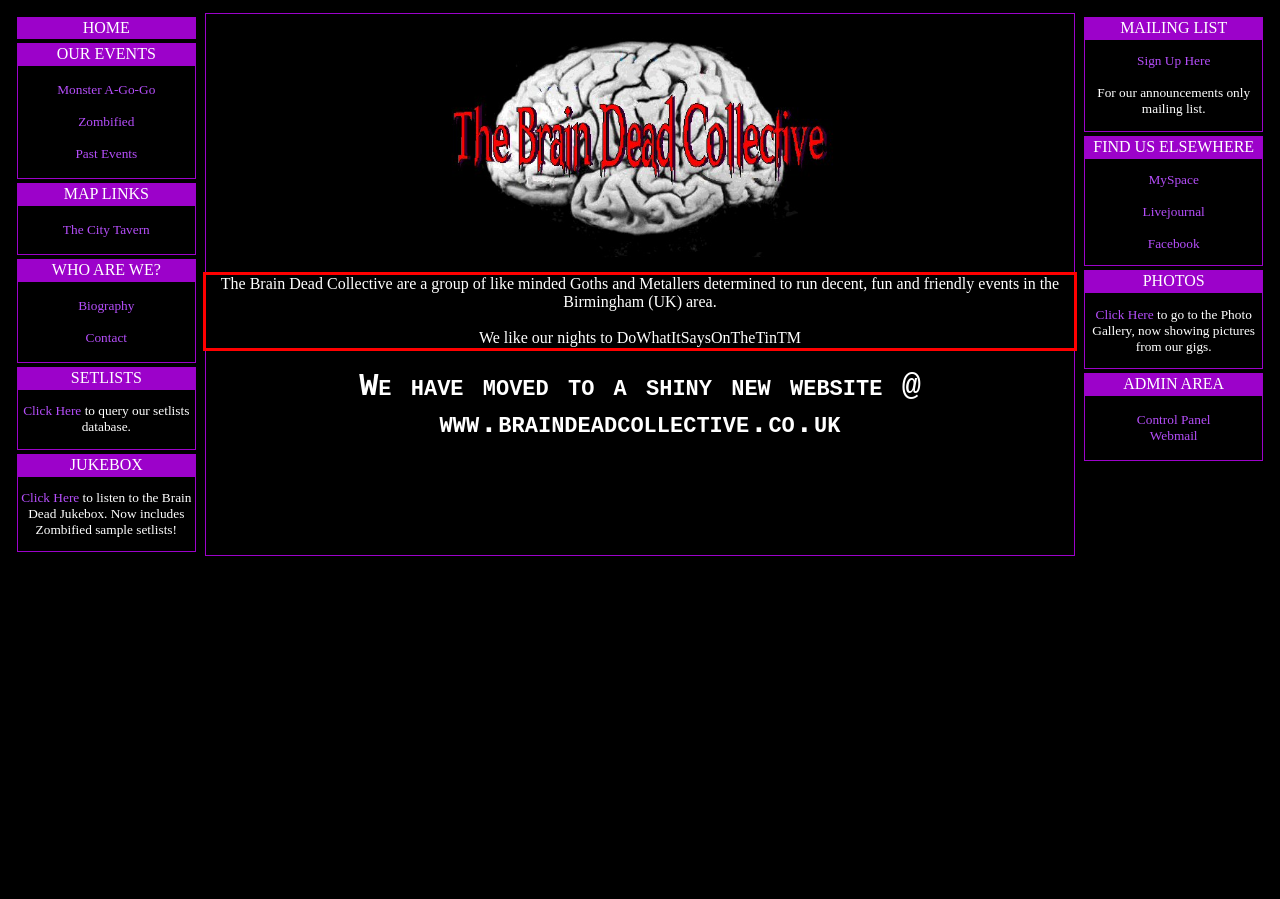Please identify the text within the red rectangular bounding box in the provided webpage screenshot.

The Brain Dead Collective are a group of like minded Goths and Metallers determined to run decent, fun and friendly events in the Birmingham (UK) area. We like our nights to DoWhatItSaysOnTheTinTM